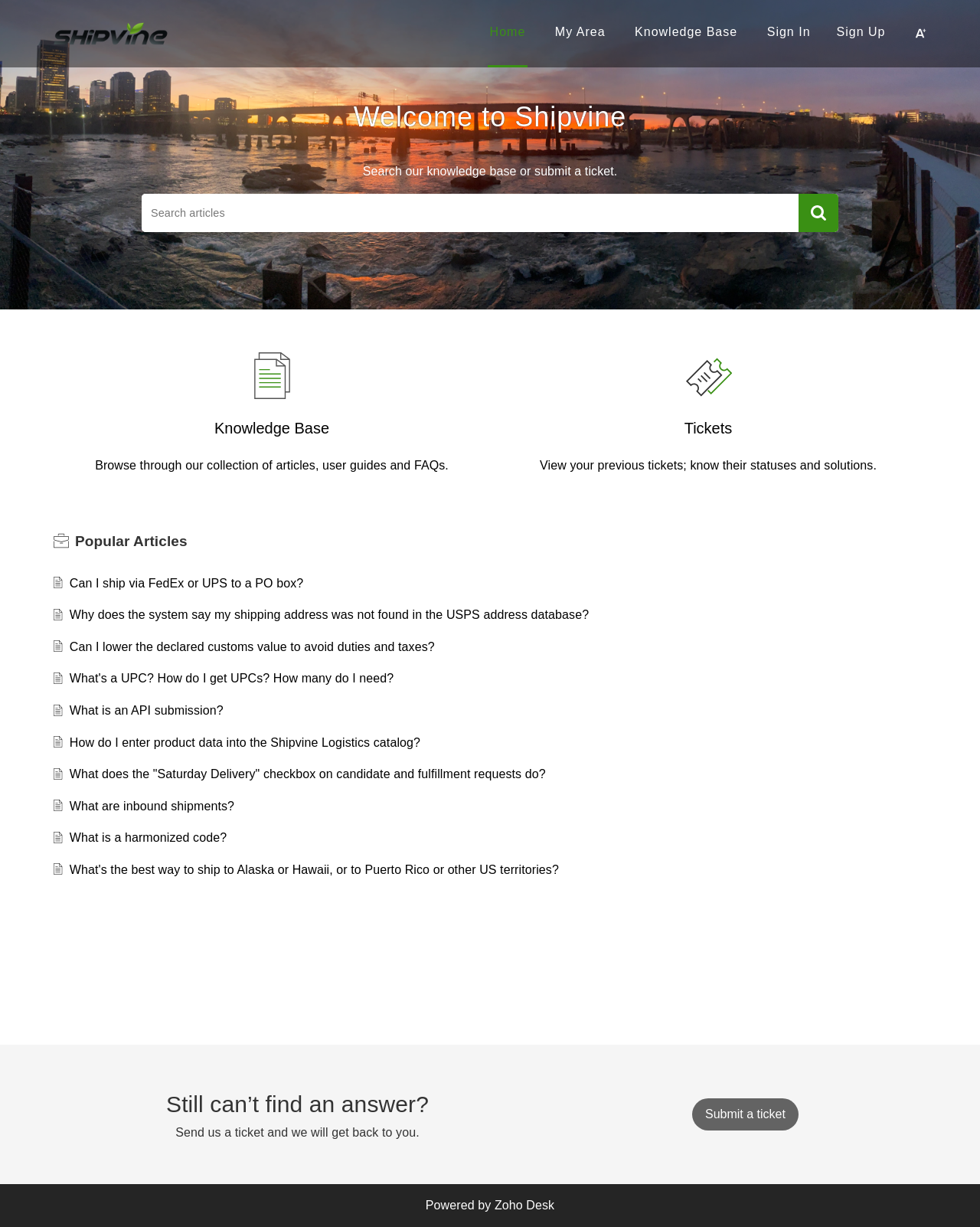Determine the bounding box coordinates of the UI element described below. Use the format (top-left x, top-left y, bottom-right x, bottom-right y) with floating point numbers between 0 and 1: Sign Up

[0.854, 0.021, 0.903, 0.031]